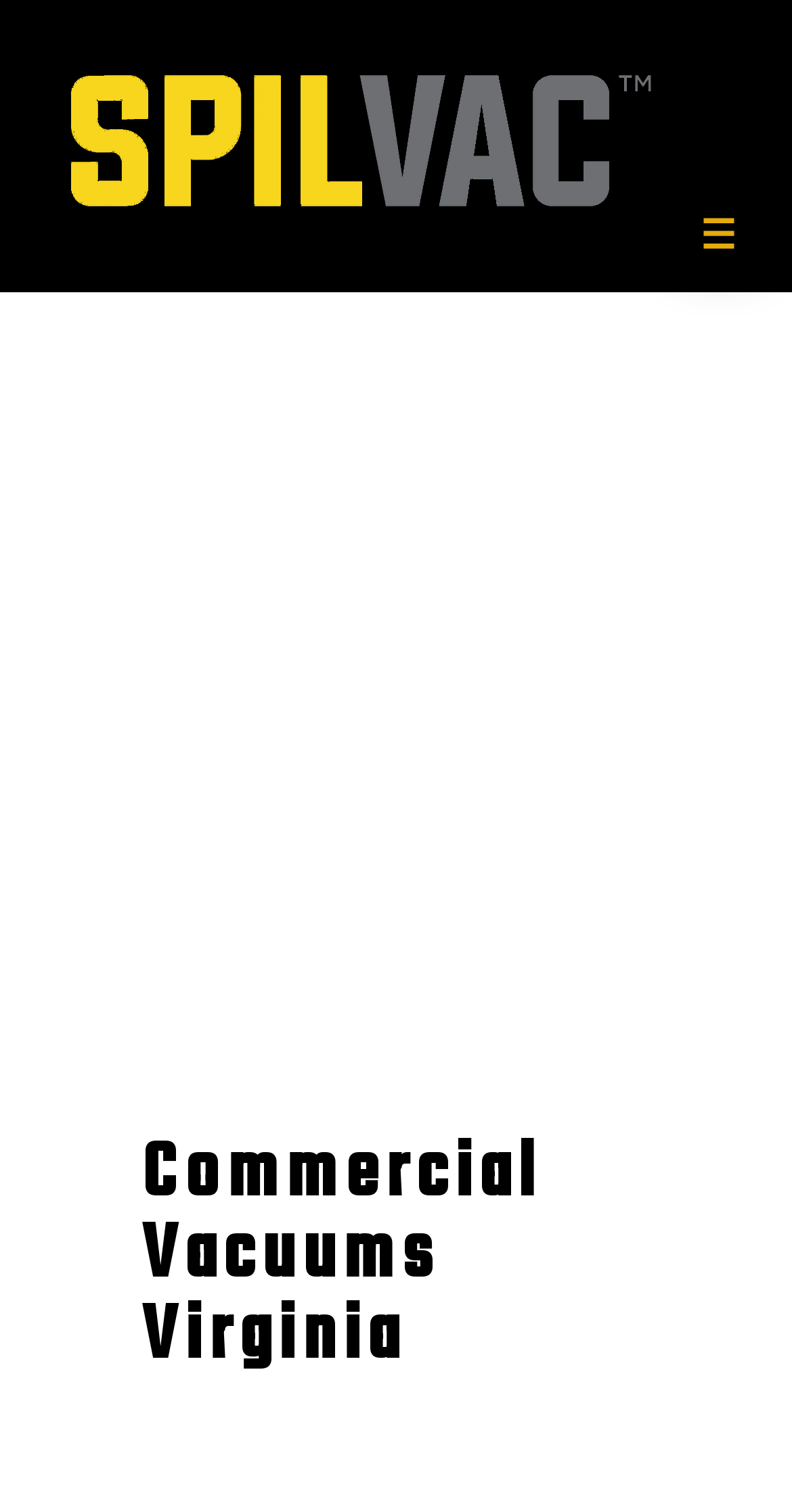Provide the bounding box coordinates of the UI element that matches the description: "alt="Spilvac)"".

[0.051, 0.02, 0.949, 0.167]